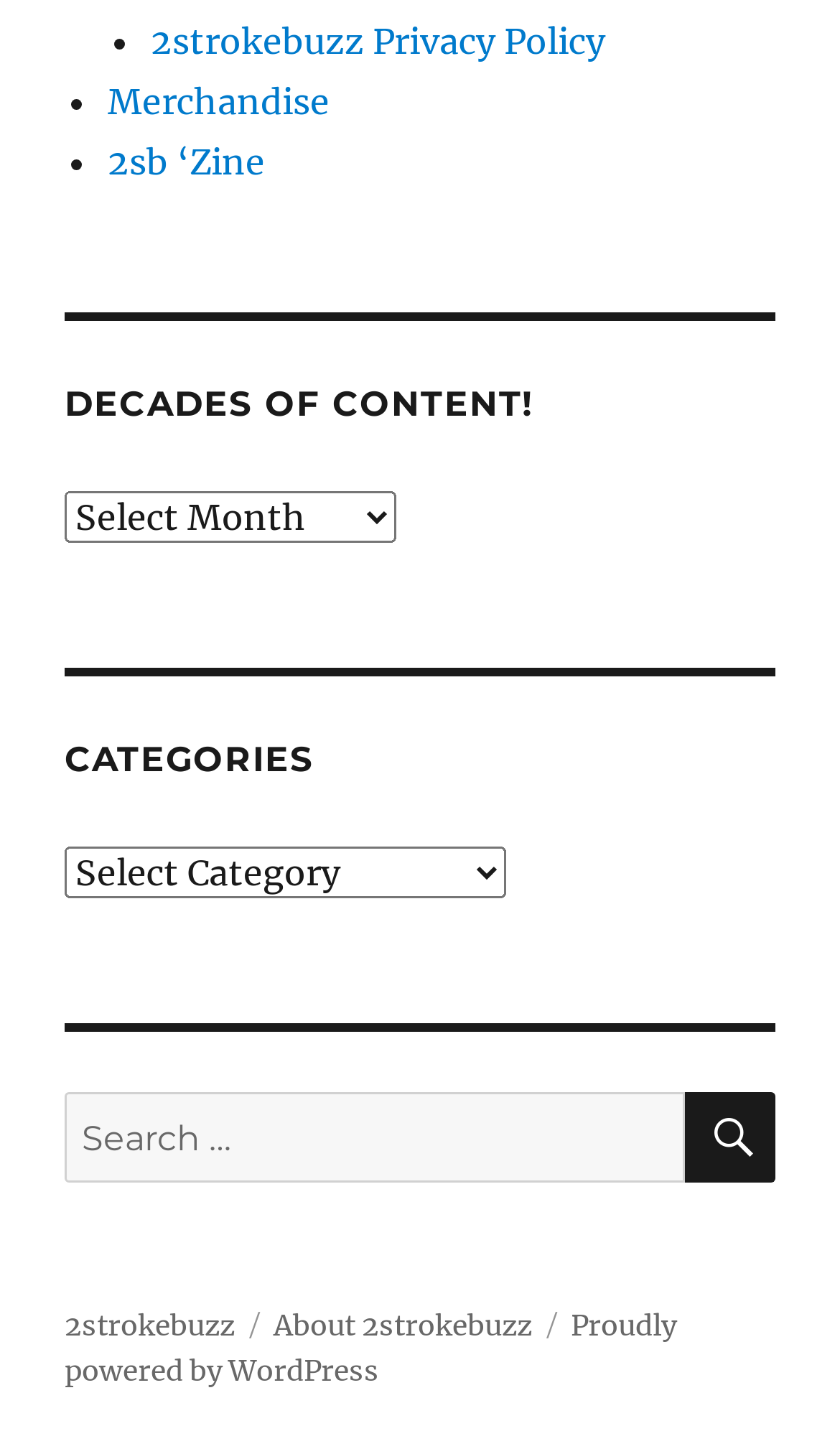Please find and report the bounding box coordinates of the element to click in order to perform the following action: "View 2strokebuzz Privacy Policy". The coordinates should be expressed as four float numbers between 0 and 1, in the format [left, top, right, bottom].

[0.179, 0.014, 0.72, 0.044]